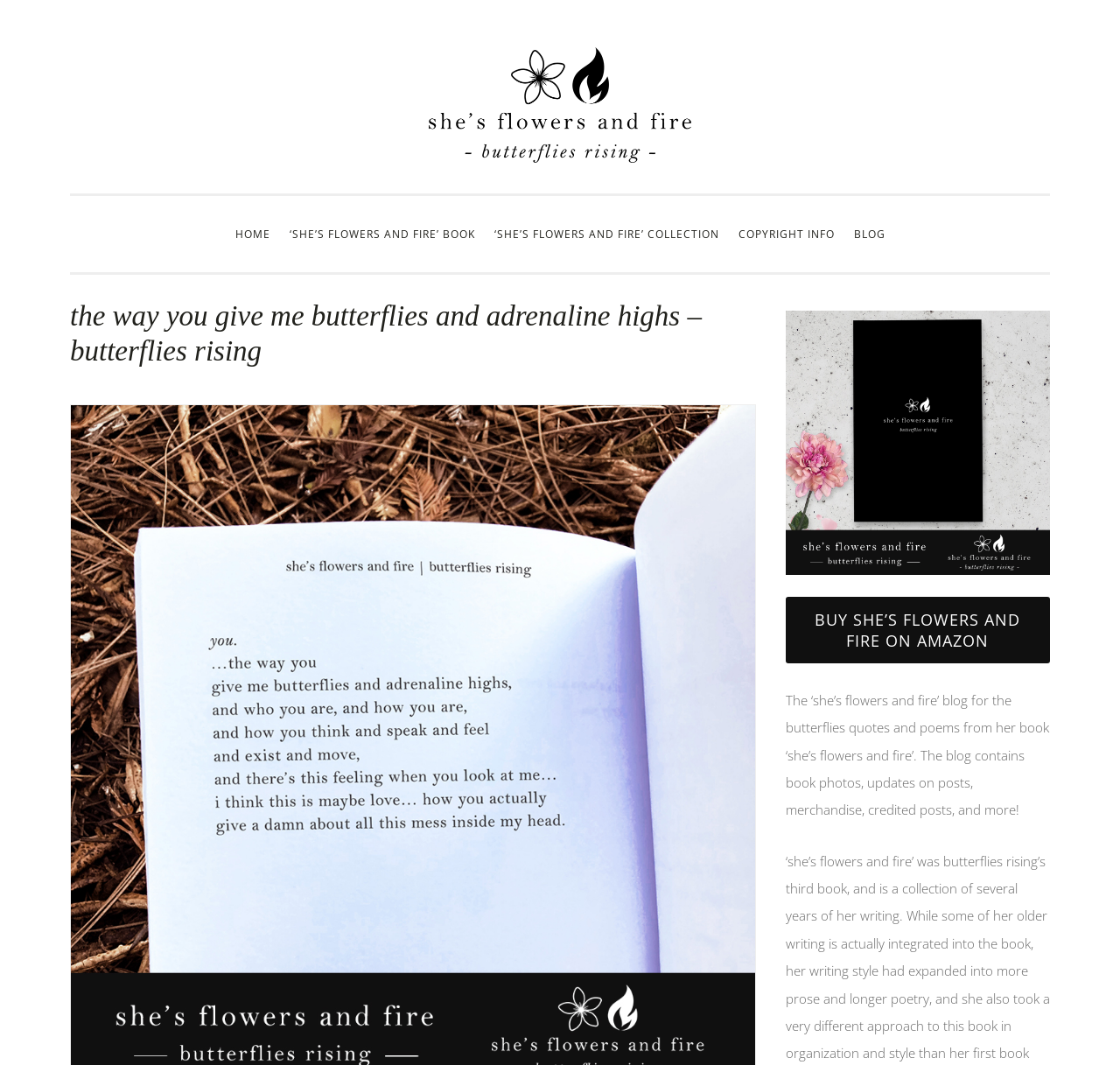Find the bounding box coordinates of the clickable area required to complete the following action: "view 'SHE'S FLOWERS AND FIRE' book".

[0.251, 0.203, 0.431, 0.236]